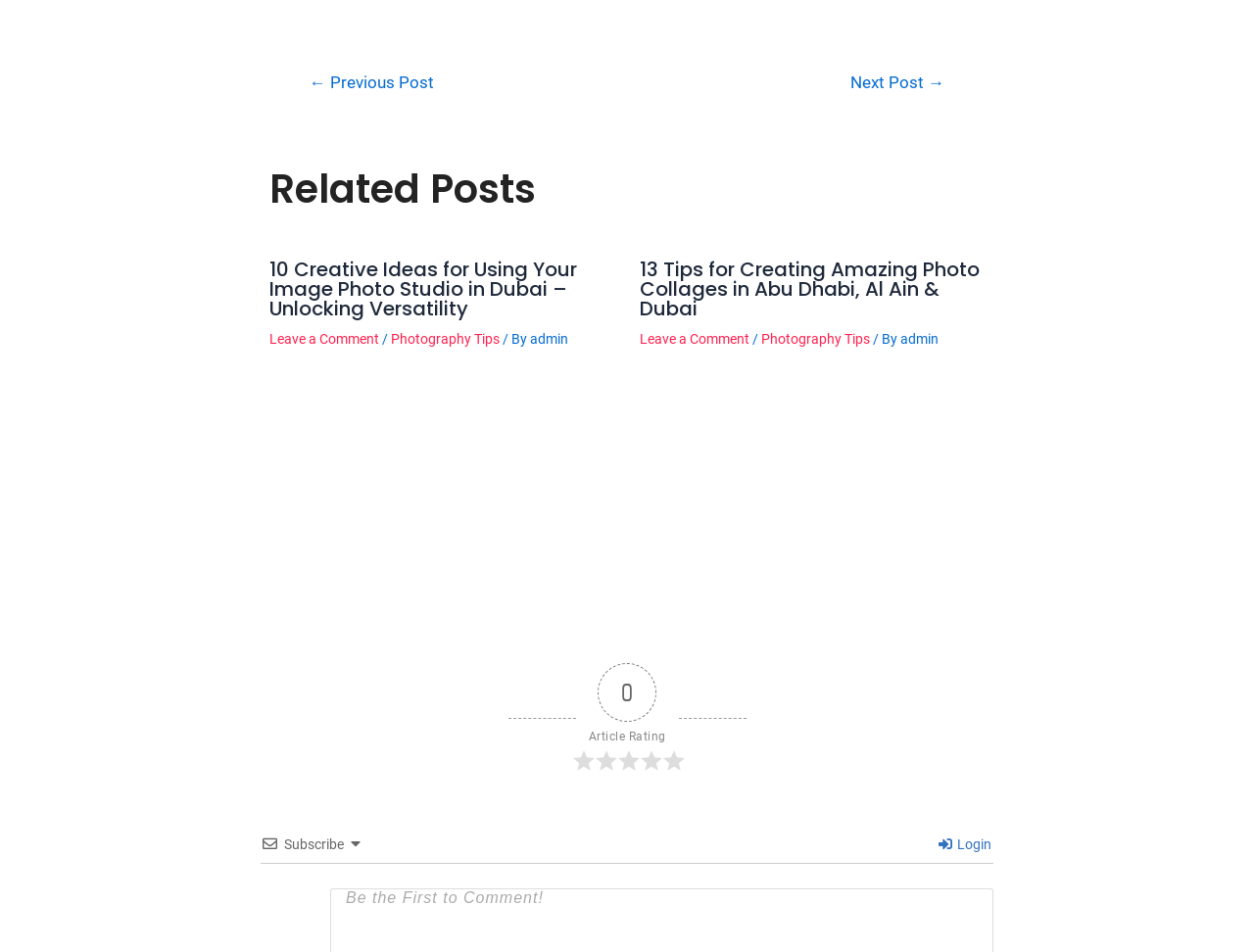Given the element description, predict the bounding box coordinates in the format (top-left x, top-left y, bottom-right x, bottom-right y). Make sure all values are between 0 and 1. Here is the element description: Login

[0.748, 0.879, 0.791, 0.895]